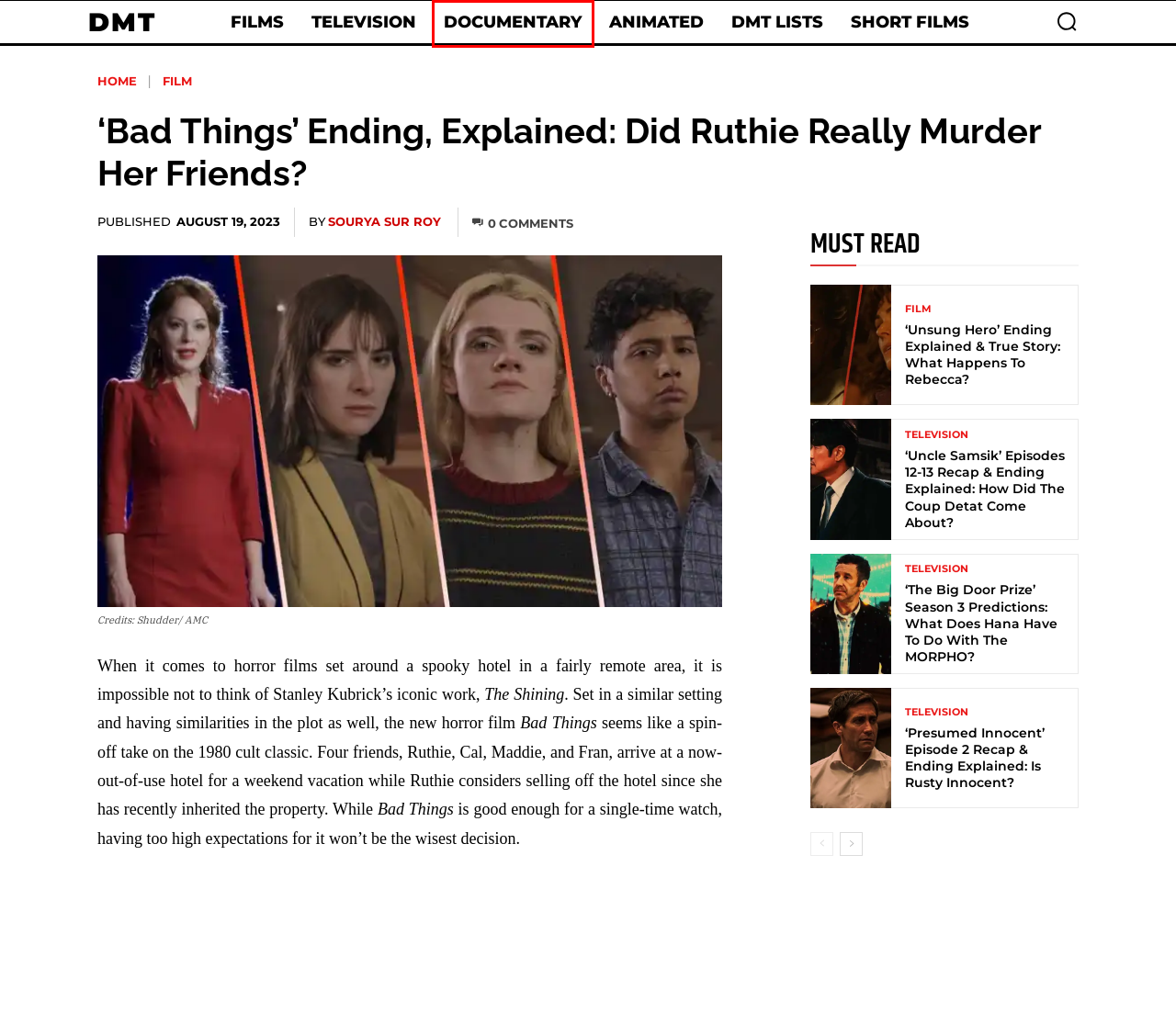Please examine the screenshot provided, which contains a red bounding box around a UI element. Select the webpage description that most accurately describes the new page displayed after clicking the highlighted element. Here are the candidates:
A. 'The Big Door Prize' Season 3 Predictions: What Does Hana Have To Do With The MORPHO?
B. 'Presumed Innocent' Episode 2 Recap & Ending Explained: Is Rusty Innocent?
C. 'Unsung Hero' Ending Explained & True Story: What Happens To Rebecca?
D. DMT | Film Explainers | Series Recaps | Comic Books | & More
E. Television Archives - DMT
F. Documentary Archives - DMT
G. Sourya Sur Roy - DMT
H. 'Uncle Samsik' Episodes 12-13 Recap & Ending Explained: How Did The Coup Detat Come About?

F